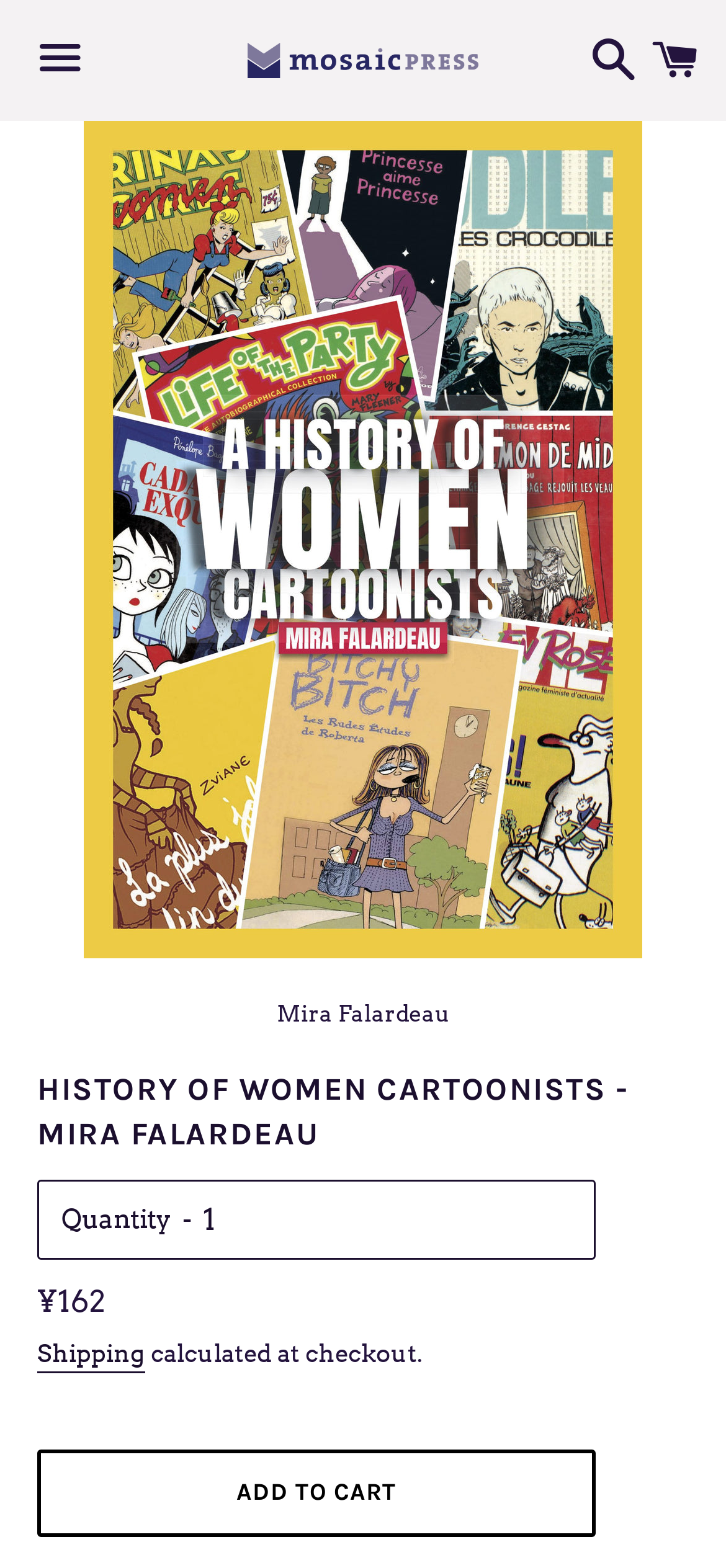What is the minimum quantity that can be ordered?
Answer the question in a detailed and comprehensive manner.

I searched for the quantity information on the webpage and found a spinbutton with the valuemin set to 1, which indicates that the minimum quantity that can be ordered is 1.